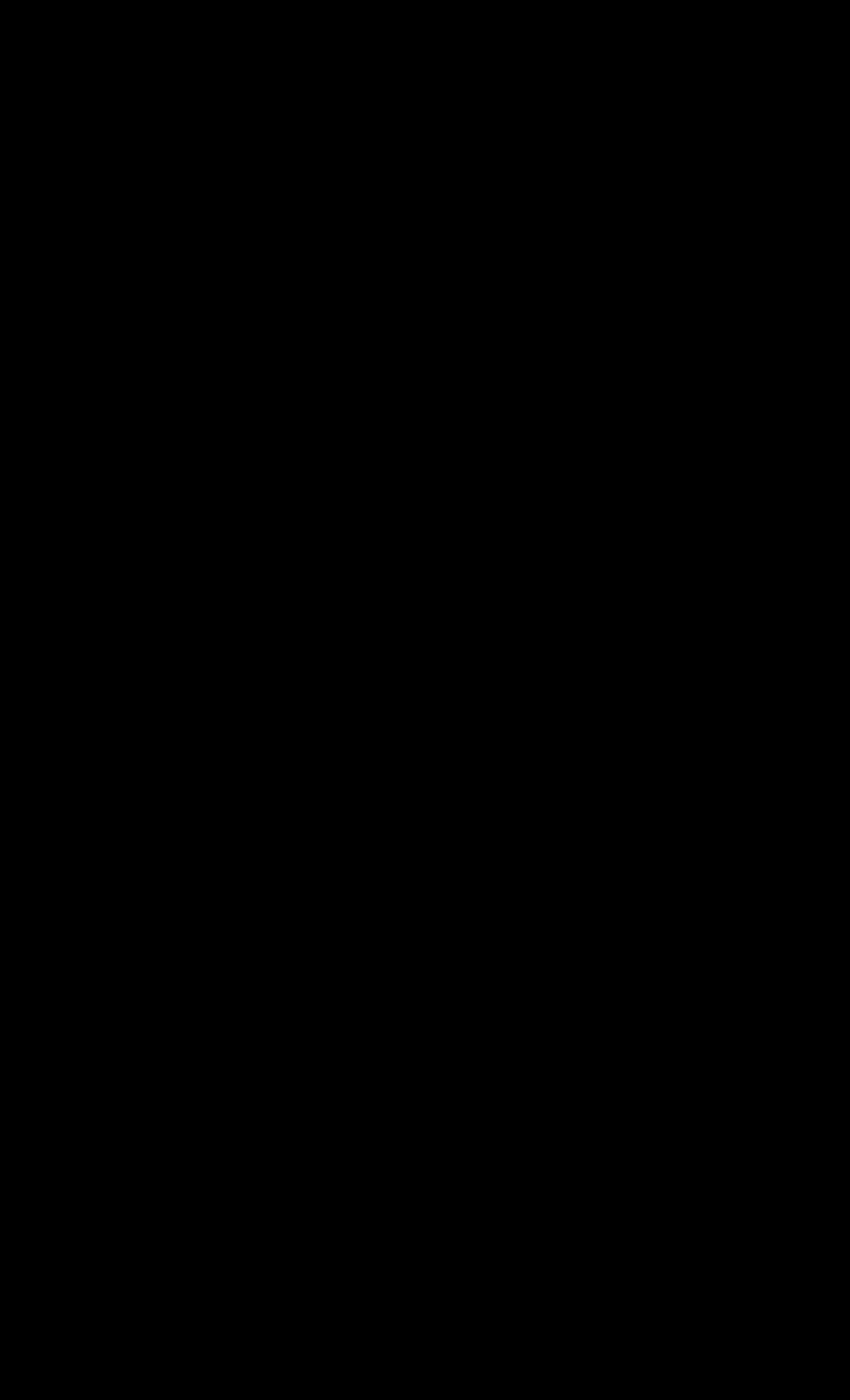Please identify the bounding box coordinates of the element I need to click to follow this instruction: "read about HYGIENE".

[0.528, 0.747, 0.772, 0.802]